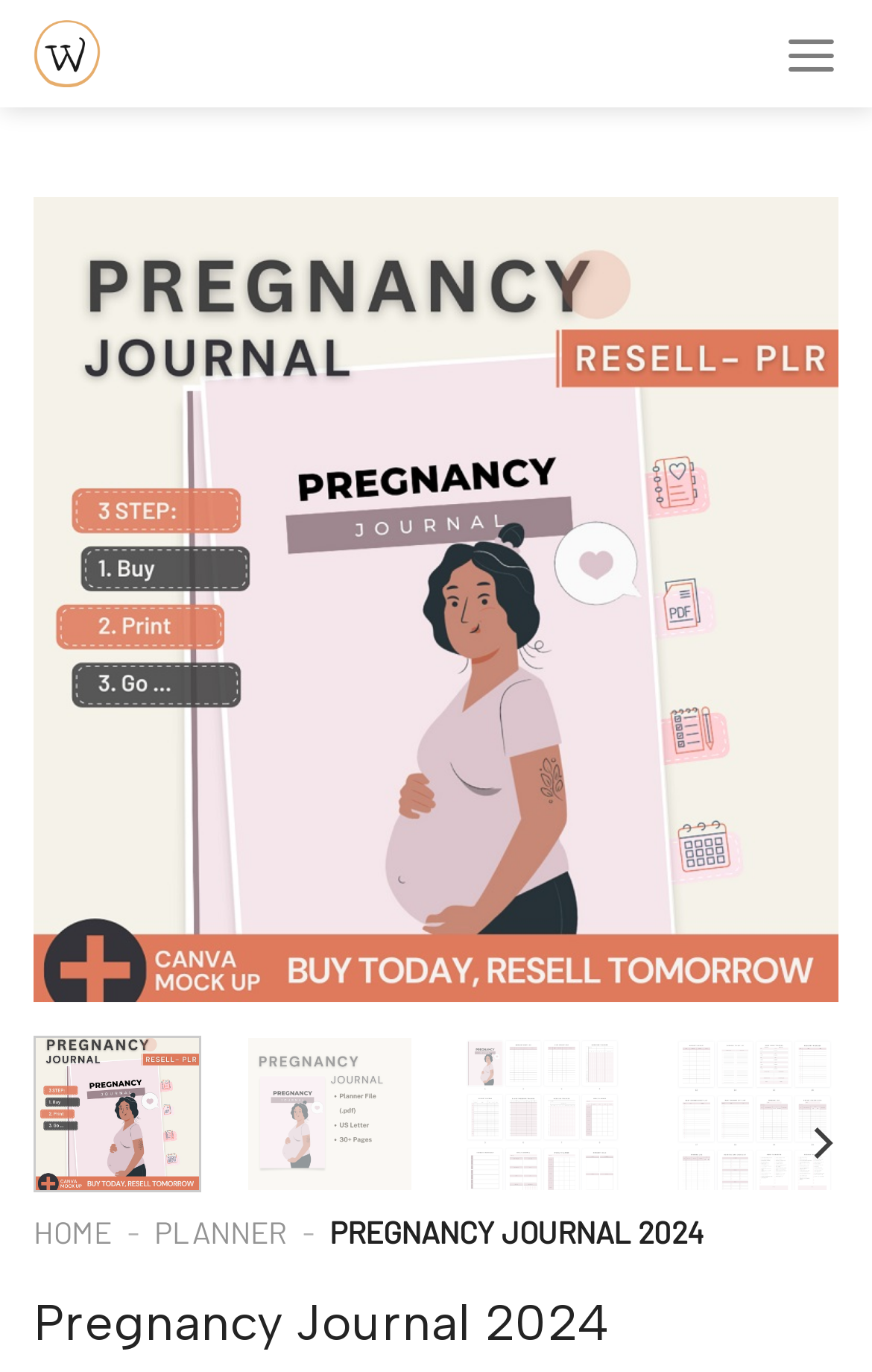Please identify the bounding box coordinates of where to click in order to follow the instruction: "Go to the Pregnancy Journal page".

[0.038, 0.417, 0.962, 0.448]